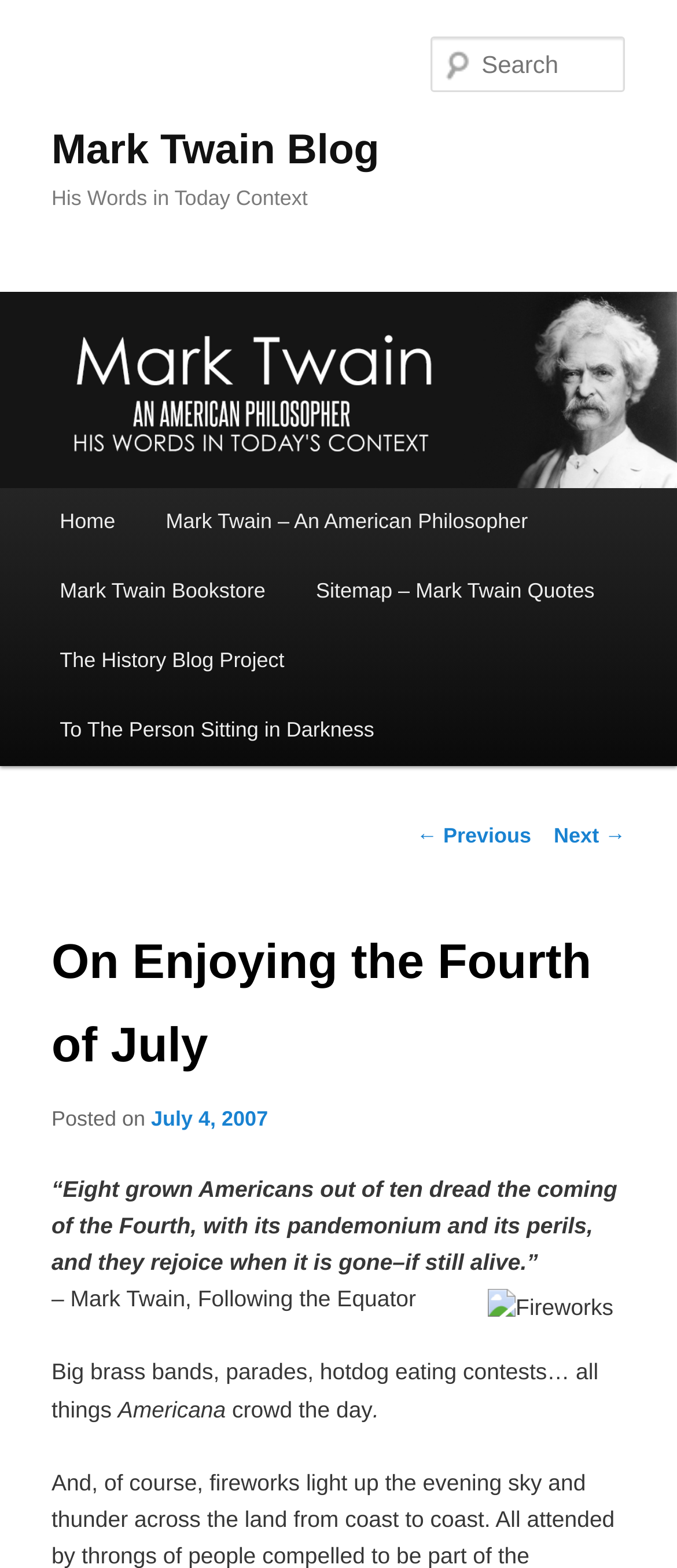Please look at the image and answer the question with a detailed explanation: What is the topic of the post?

The topic of the post can be inferred from the heading 'On Enjoying the Fourth of July' and the content of the post, which discusses the celebration of the Fourth of July.